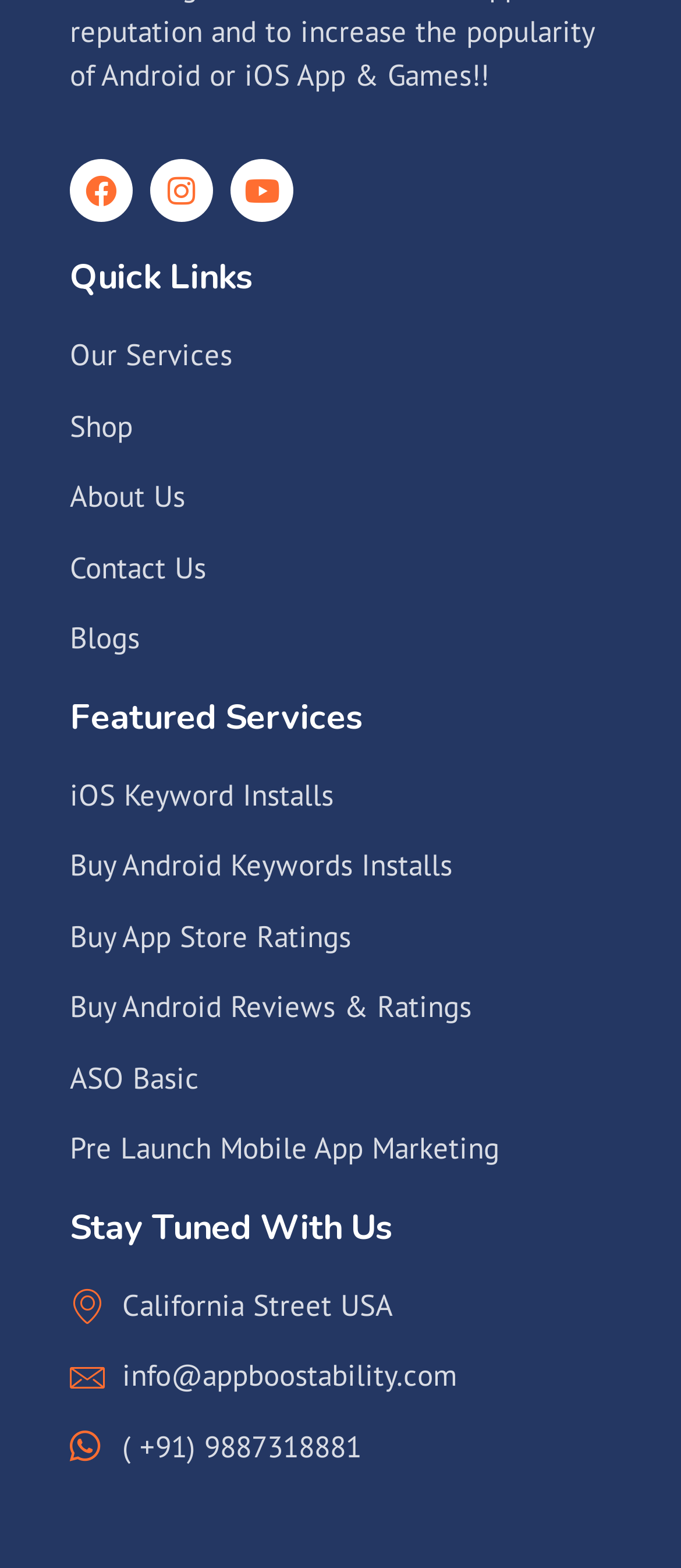Locate the bounding box coordinates of the region to be clicked to comply with the following instruction: "View California Street USA". The coordinates must be four float numbers between 0 and 1, in the form [left, top, right, bottom].

[0.103, 0.819, 0.897, 0.847]